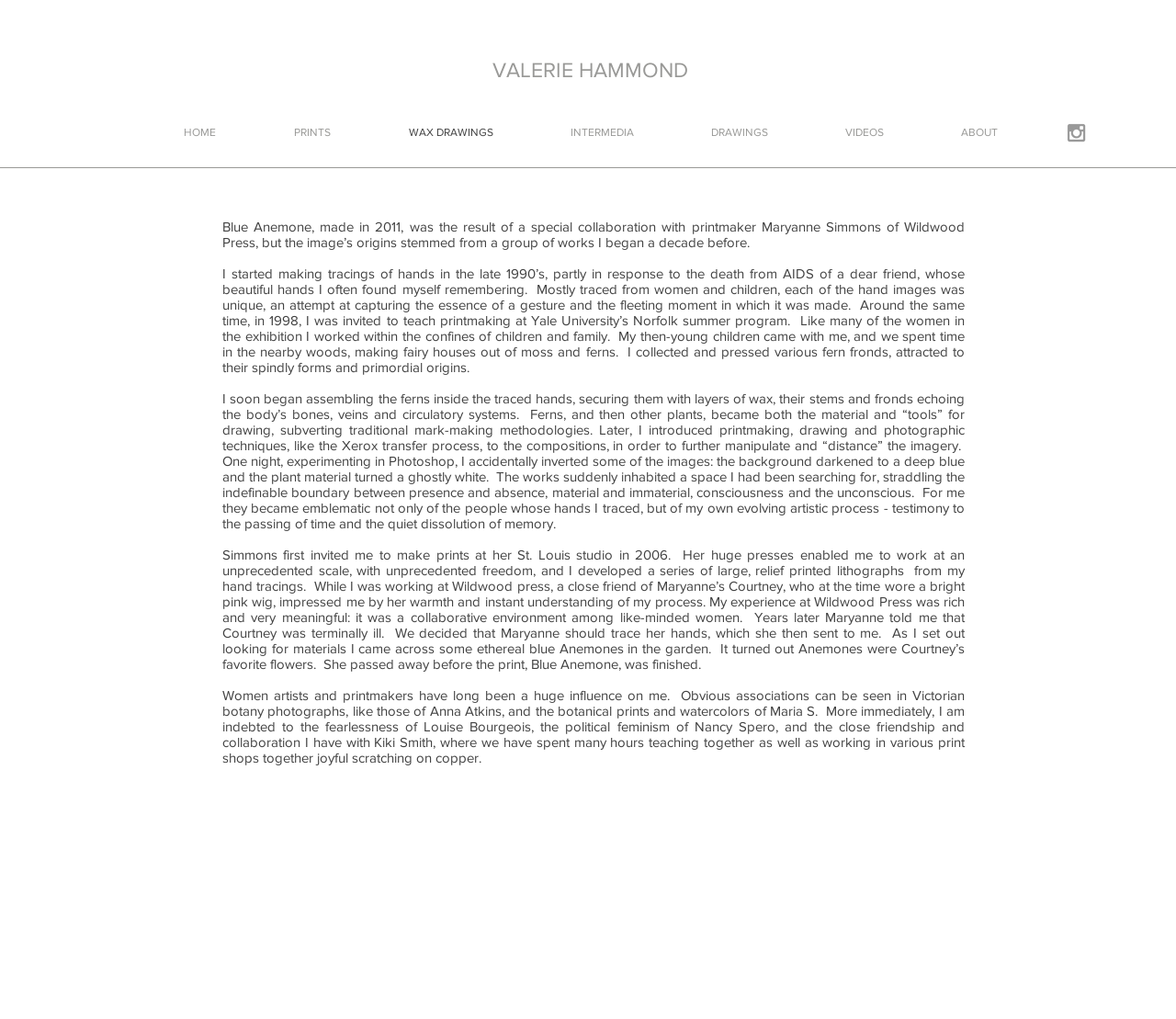Give a detailed account of the webpage, highlighting key information.

The webpage is a personal website for Valerie Hammond, an artist. At the top of the page, there is a heading with the artist's name, "VALERIE HAMMOND", followed by a navigation menu with links to different sections of the website, including "HOME", "PRINTS", "WAX DRAWINGS", "INTERMEDIA", "DRAWINGS", "VIDEOS", and "ABOUT". 

To the right of the navigation menu, there is a social media link, represented by a grey Instagram icon. 

The main content of the webpage is a lengthy text about the artist's work, specifically a project called "Blue Anemone". The text is divided into several paragraphs, describing the inspiration and process behind the project, which involves tracing hands and combining them with plant material. The text also mentions the artist's collaborations with other women artists and printmakers, and the influence of various artists on her work.

The text is positioned in the middle of the page, with a significant amount of whitespace above and below it. There are no images on the page apart from the grey Instagram icon.